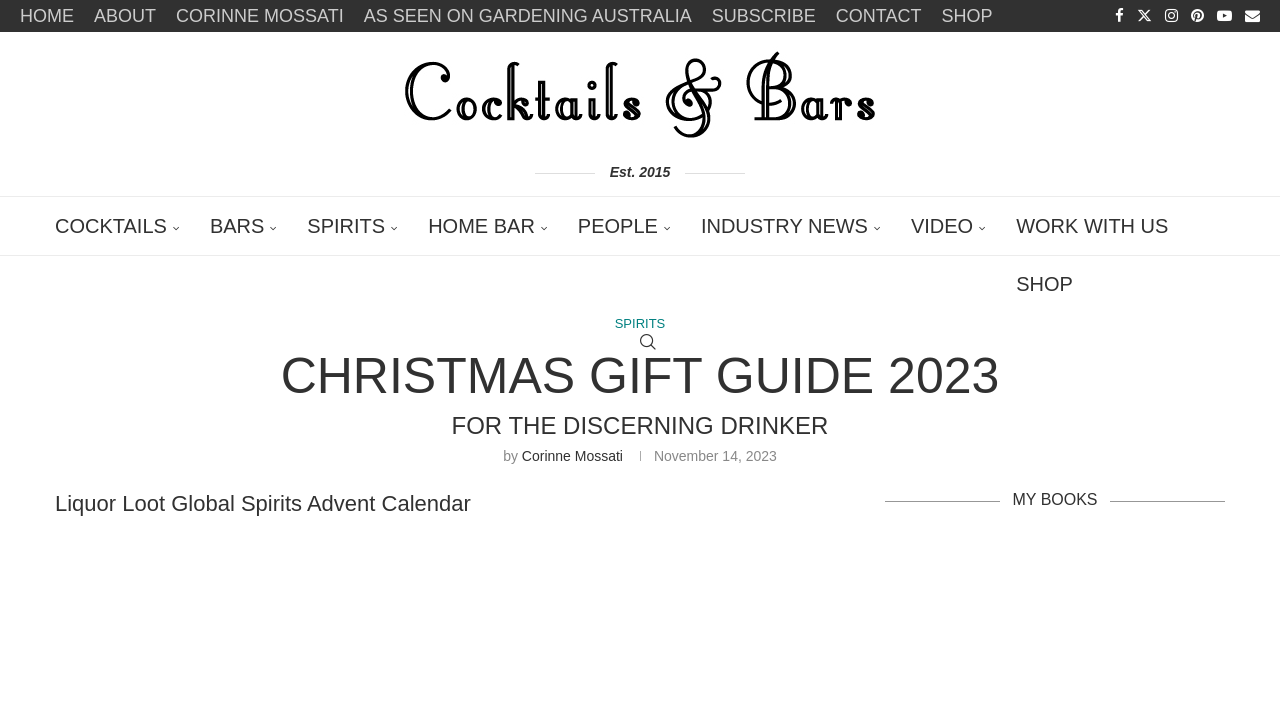Please determine the bounding box of the UI element that matches this description: alt="GROW YOUR OWN COCKTAIL GARDEN". The coordinates should be given as (top-left x, top-left y, bottom-right x, bottom-right y), with all values between 0 and 1.

[0.691, 0.77, 0.973, 0.794]